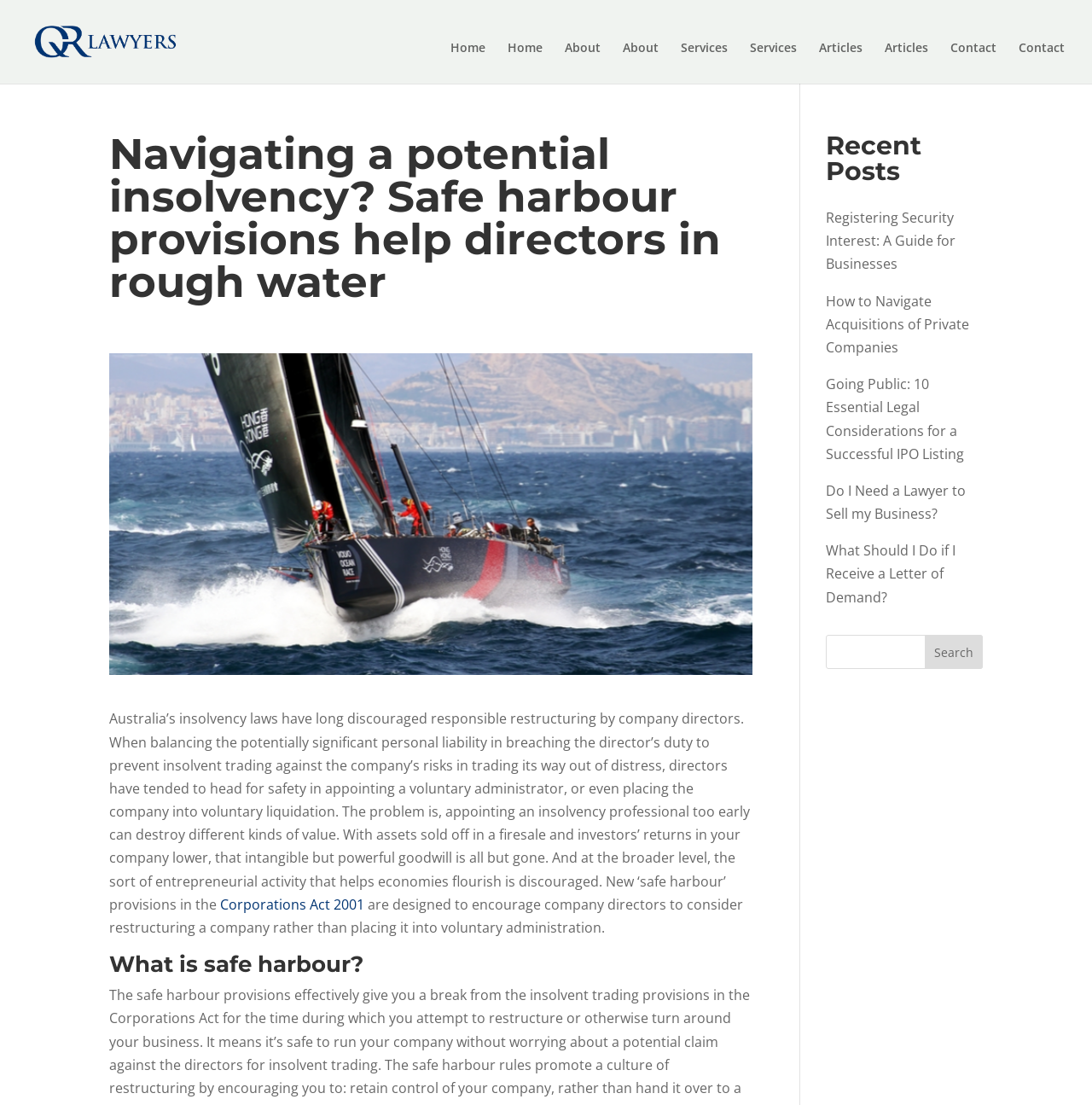Using the information in the image, give a comprehensive answer to the question: 
What is the consequence of appointing an insolvency professional too early?

The webpage states that appointing an insolvency professional too early can destroy different kinds of value, including the sale of assets in a firesale, lower returns for investors, and the loss of goodwill, which is an intangible but powerful asset.